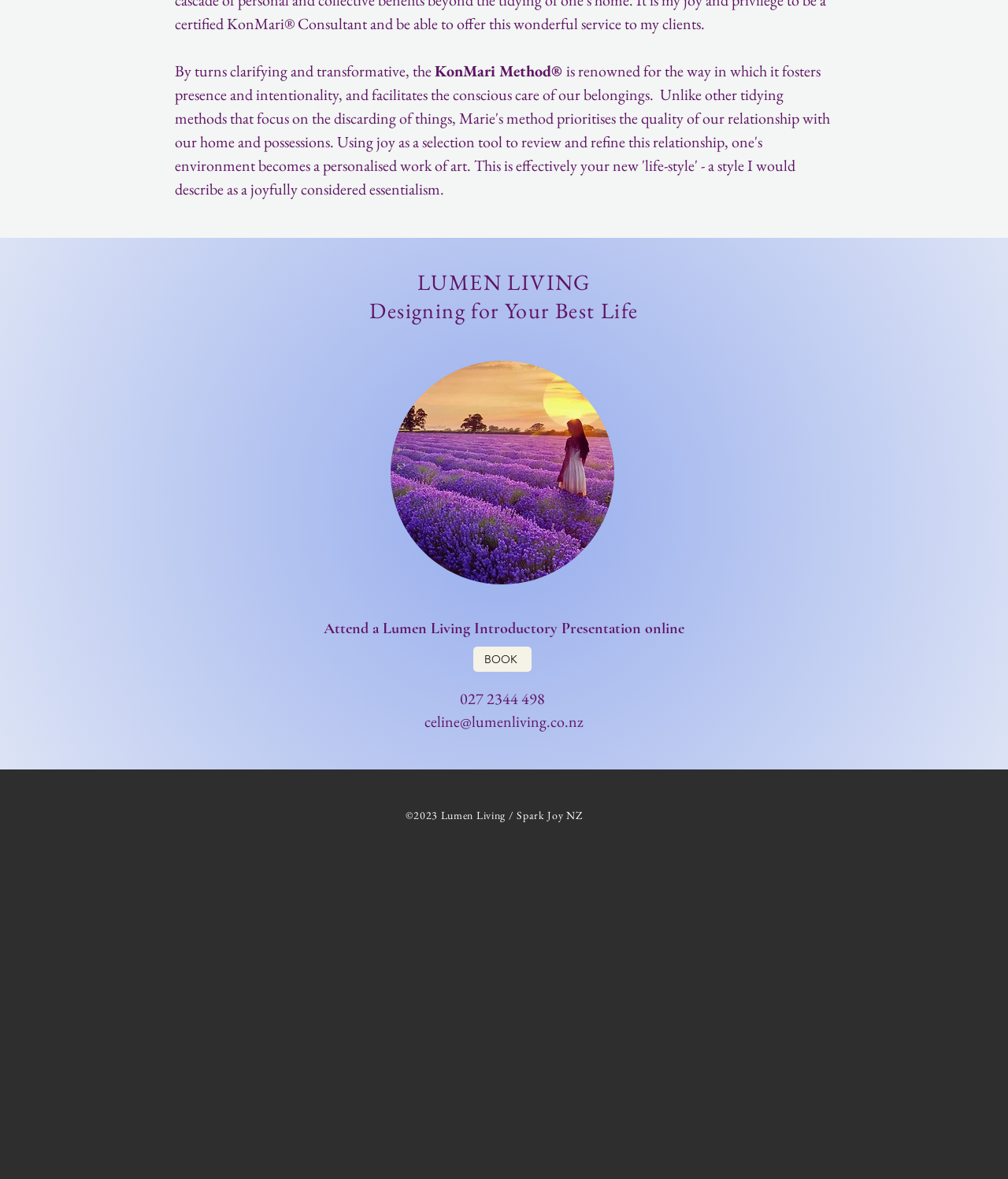Identify the bounding box of the UI element described as follows: "027 2344 498". Provide the coordinates as four float numbers in the range of 0 to 1 [left, top, right, bottom].

[0.456, 0.584, 0.54, 0.601]